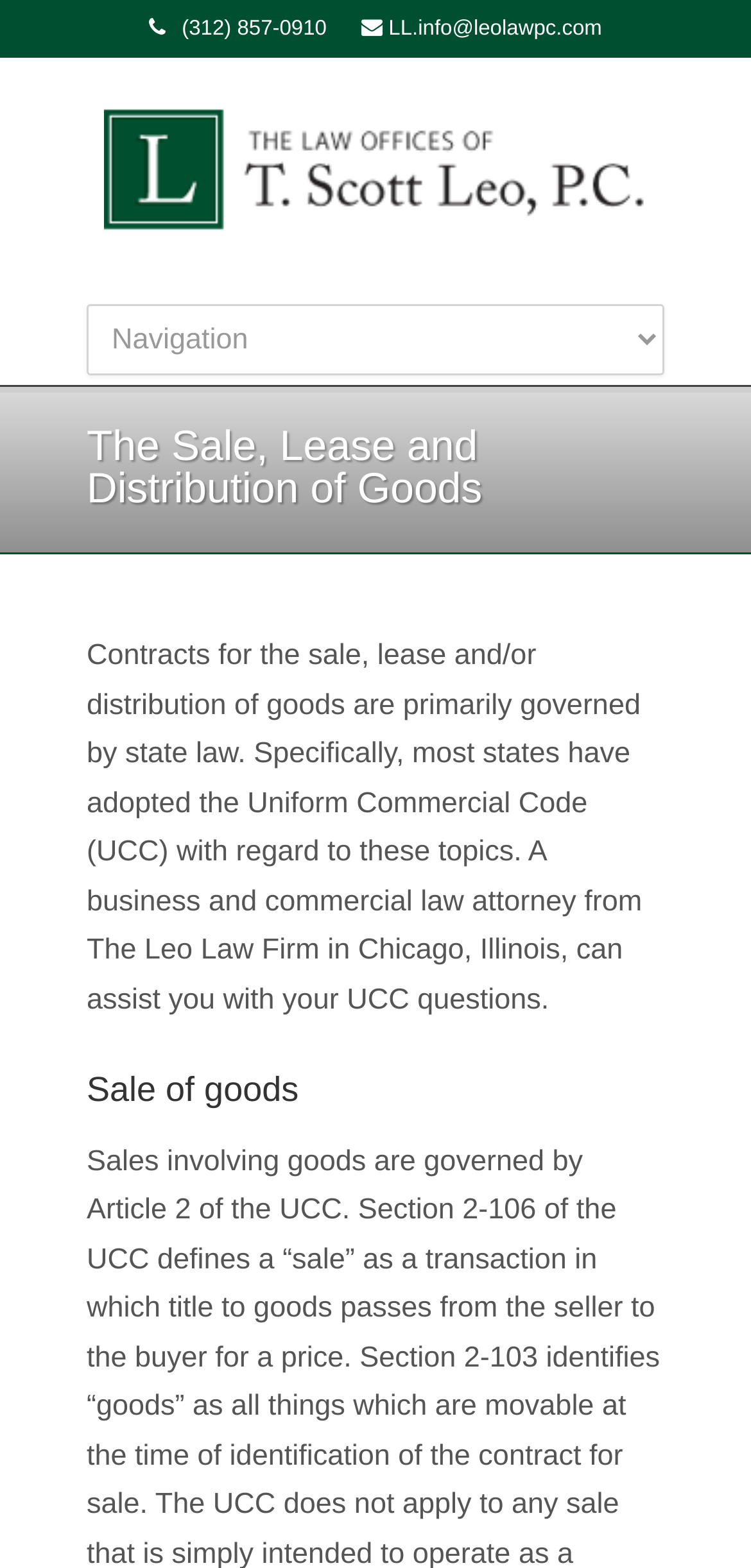Use a single word or phrase to answer this question: 
What is the location of the law firm mentioned on the webpage?

Chicago, Illinois